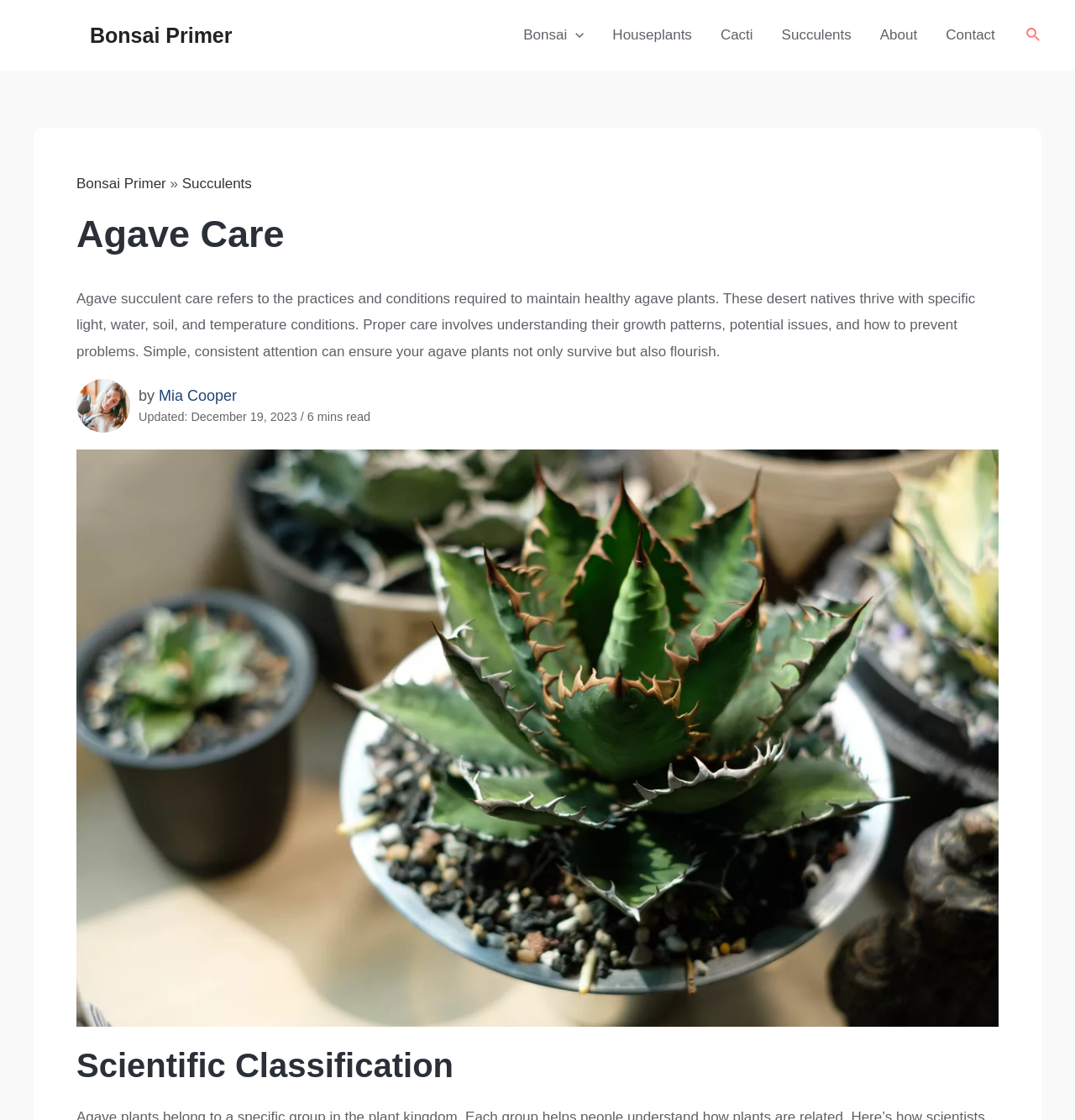Locate the bounding box coordinates of the region to be clicked to comply with the following instruction: "toggle the menu". The coordinates must be four float numbers between 0 and 1, in the form [left, top, right, bottom].

[0.527, 0.002, 0.543, 0.062]